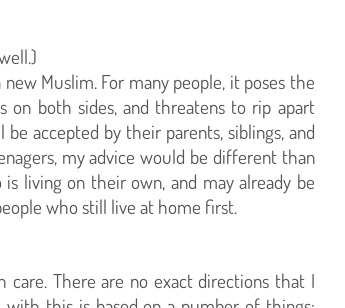What is advised before making announcements to family members?
Based on the visual details in the image, please answer the question thoroughly.

The advice presented includes considerations for building a support network within the Muslim community before making such announcements, preparing for varied reactions, and ensuring personal safety.